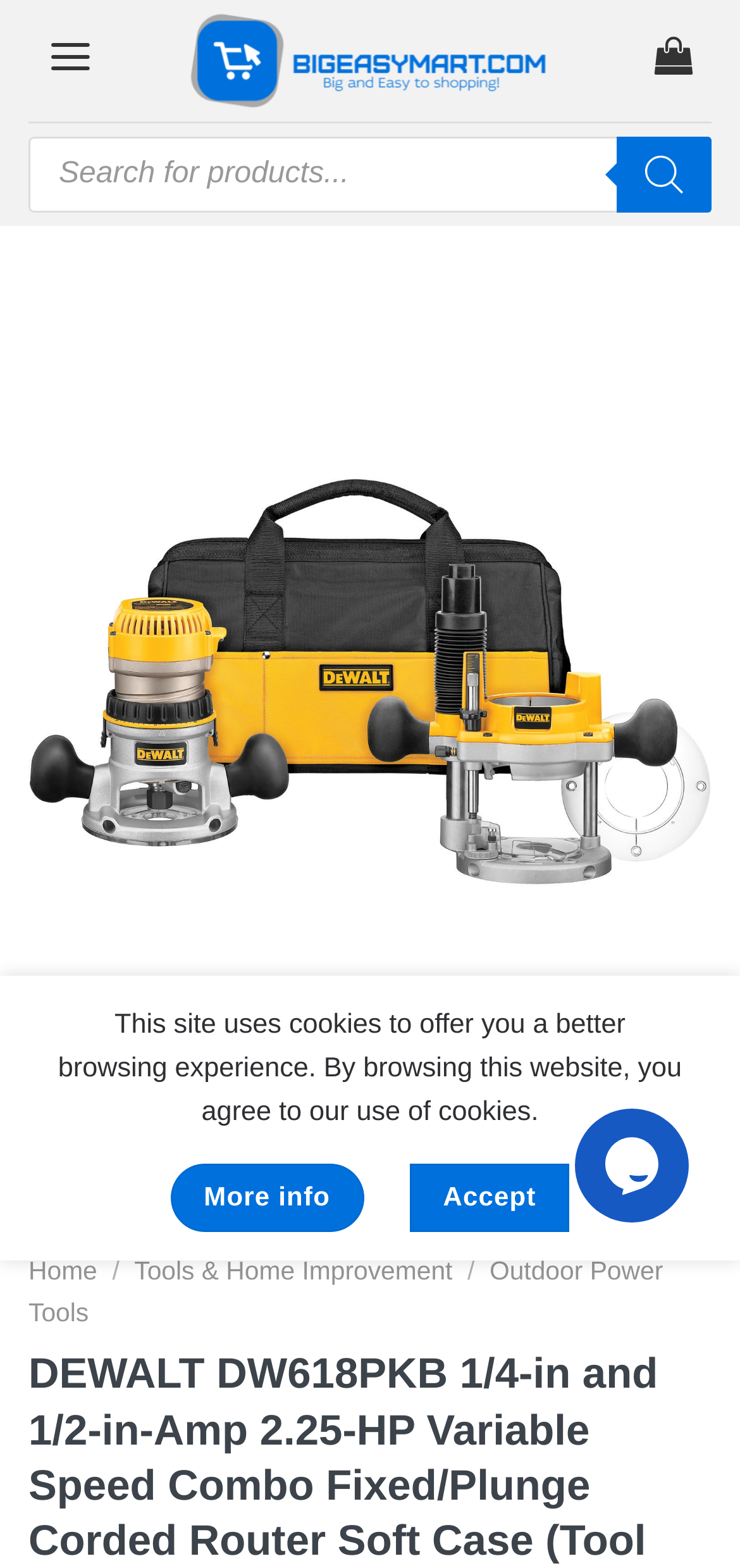Using details from the image, please answer the following question comprehensively:
What is the brand of the router?

The brand of the router can be determined by looking at the product title 'DEWALT DW618PKB 1/4-in and 1/2-in-Amp 2.25-HP Variable Speed Combo Fixed/Plunge Corded Router Soft Case (Tool Only)' which is displayed prominently on the webpage.